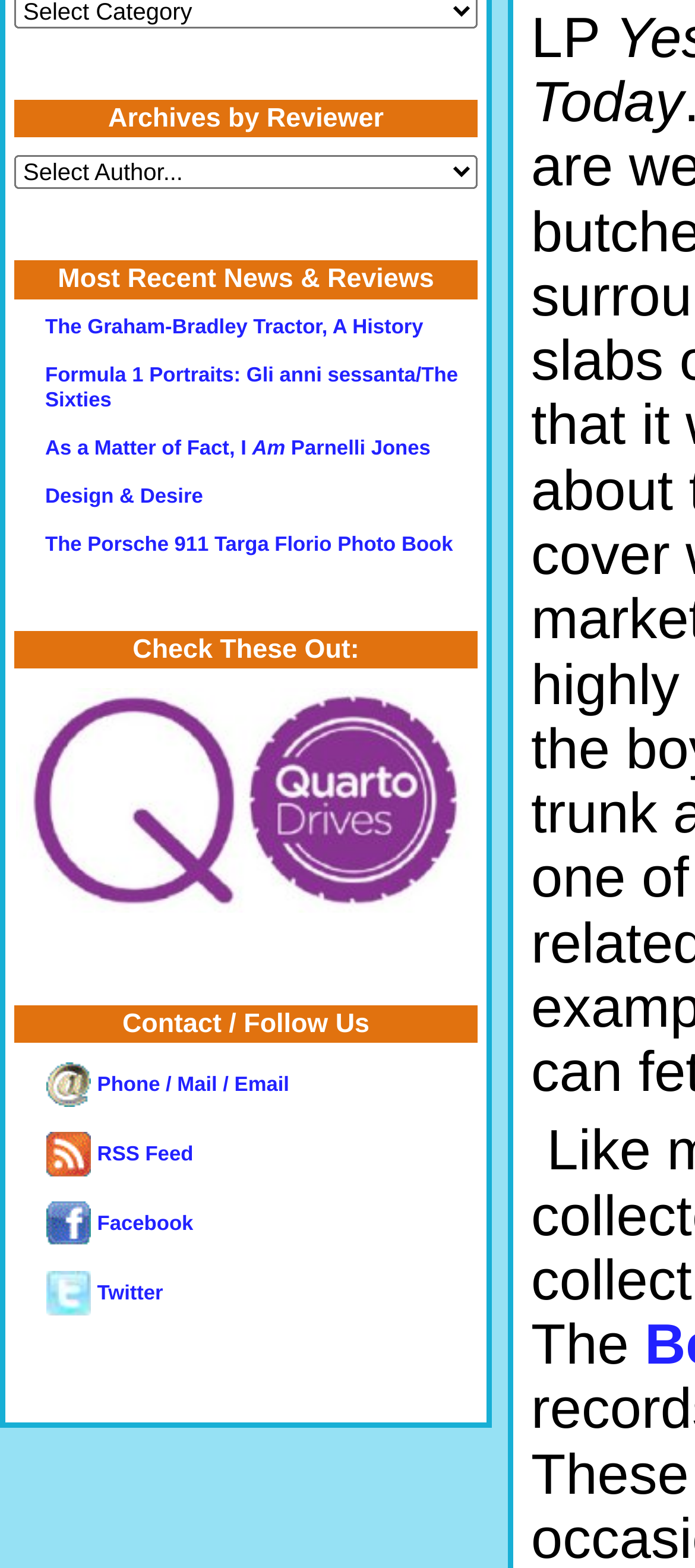What is the last link under 'Check These Out:'?
Based on the screenshot, provide a one-word or short-phrase response.

Twitter